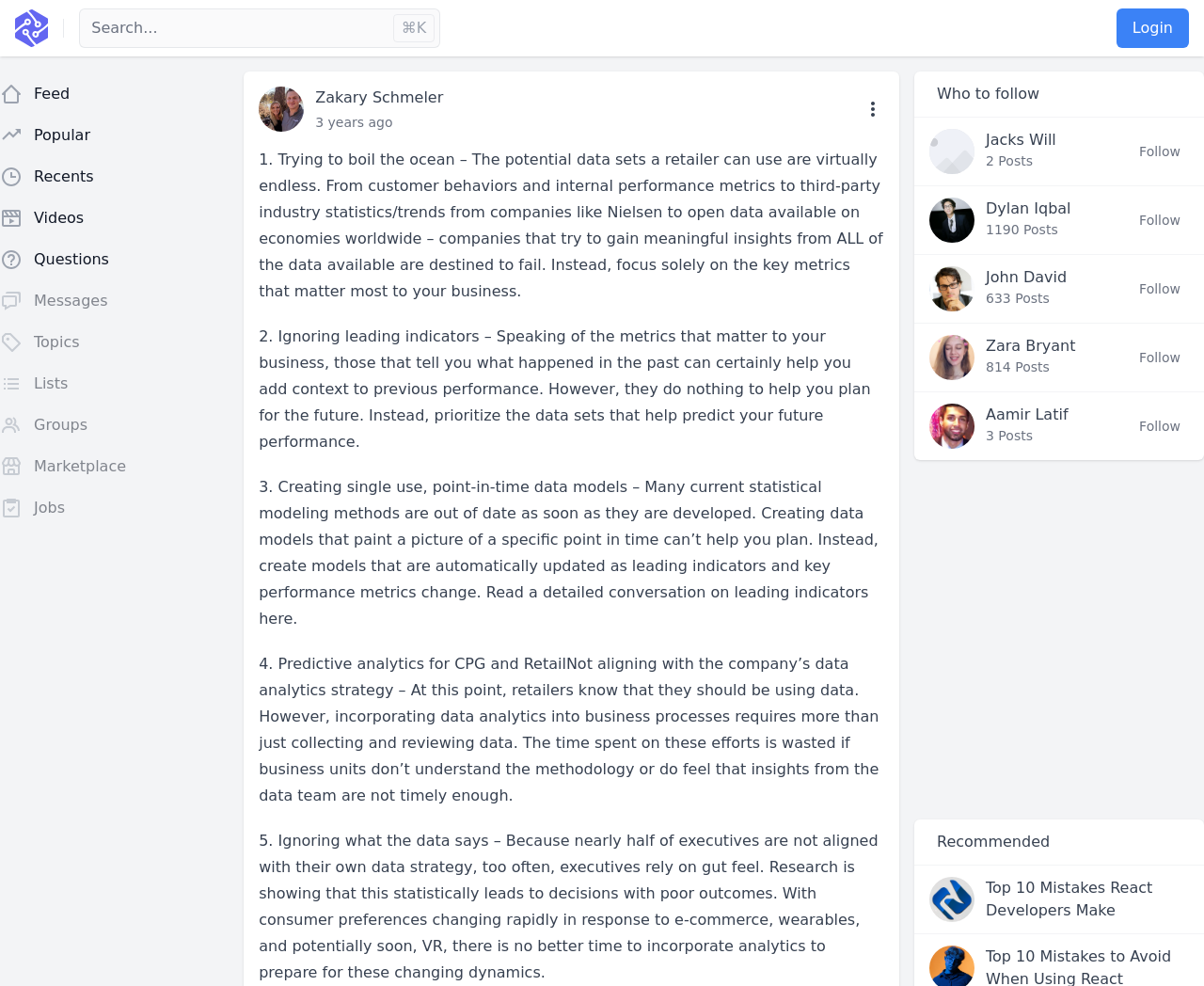Please identify the webpage's heading and generate its text content.

Top 10 Mistakes Retailers Make Using Predictive Analytics